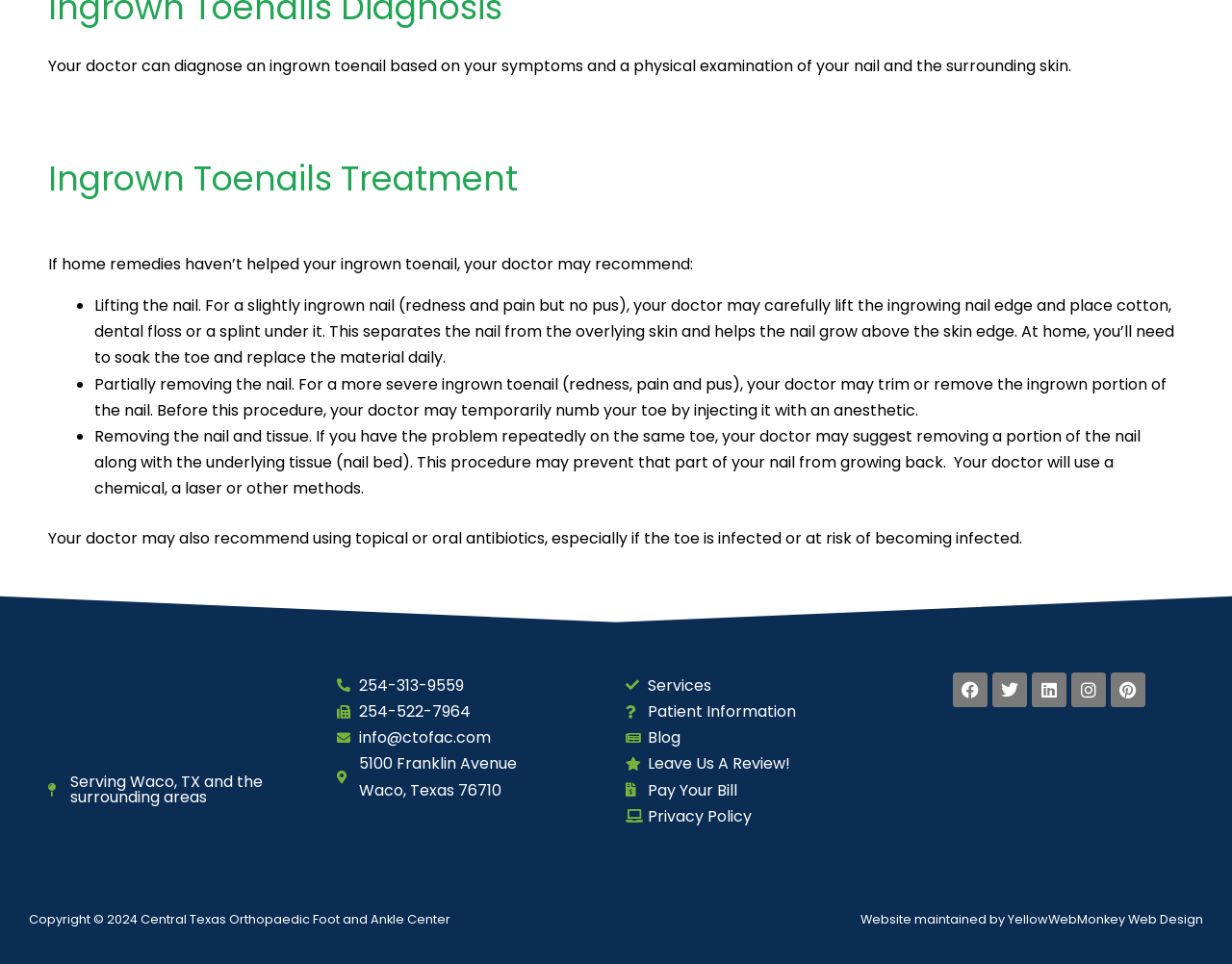What is the purpose of lifting the nail?
Ensure your answer is thorough and detailed.

According to the webpage, lifting the nail is a treatment method for ingrown toenails, which involves carefully lifting the ingrowing nail edge and placing cotton, dental floss, or a splint under it. This separates the nail from the overlying skin and helps the nail grow above the skin edge.